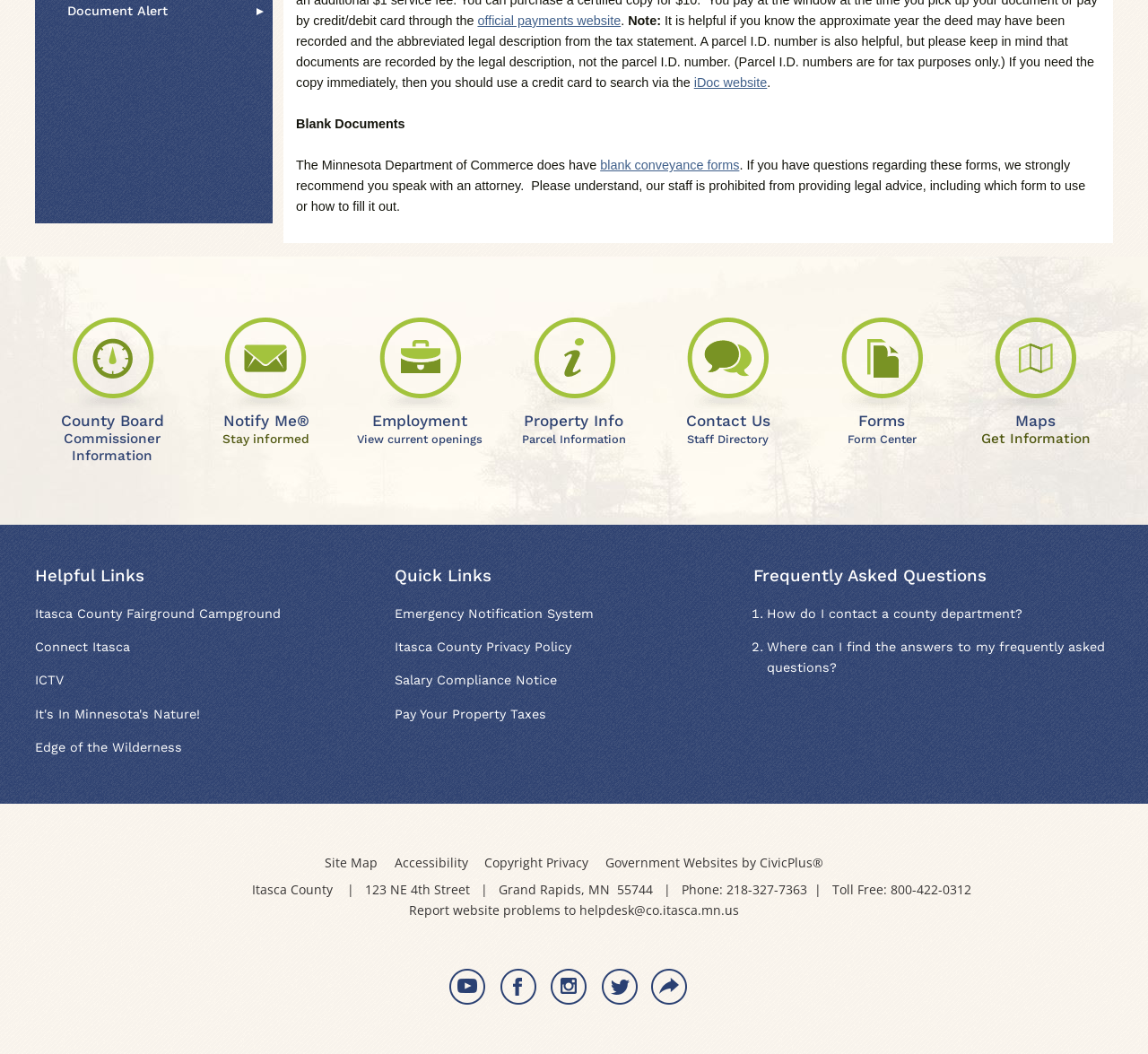Find the bounding box of the UI element described as follows: "EmploymentView current openings".

[0.305, 0.301, 0.427, 0.424]